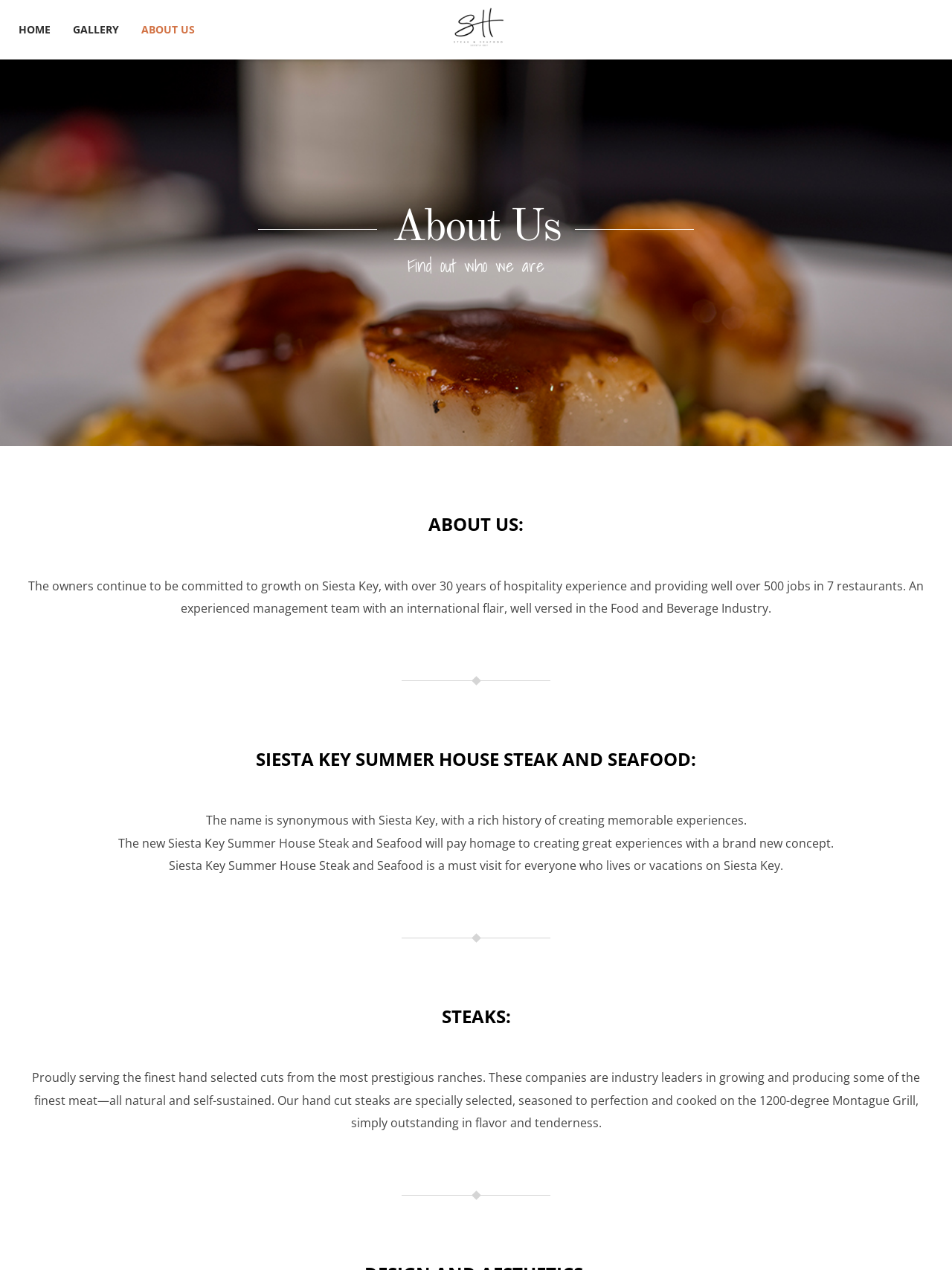Identify the bounding box coordinates for the UI element described by the following text: "Home". Provide the coordinates as four float numbers between 0 and 1, in the format [left, top, right, bottom].

[0.02, 0.0, 0.063, 0.047]